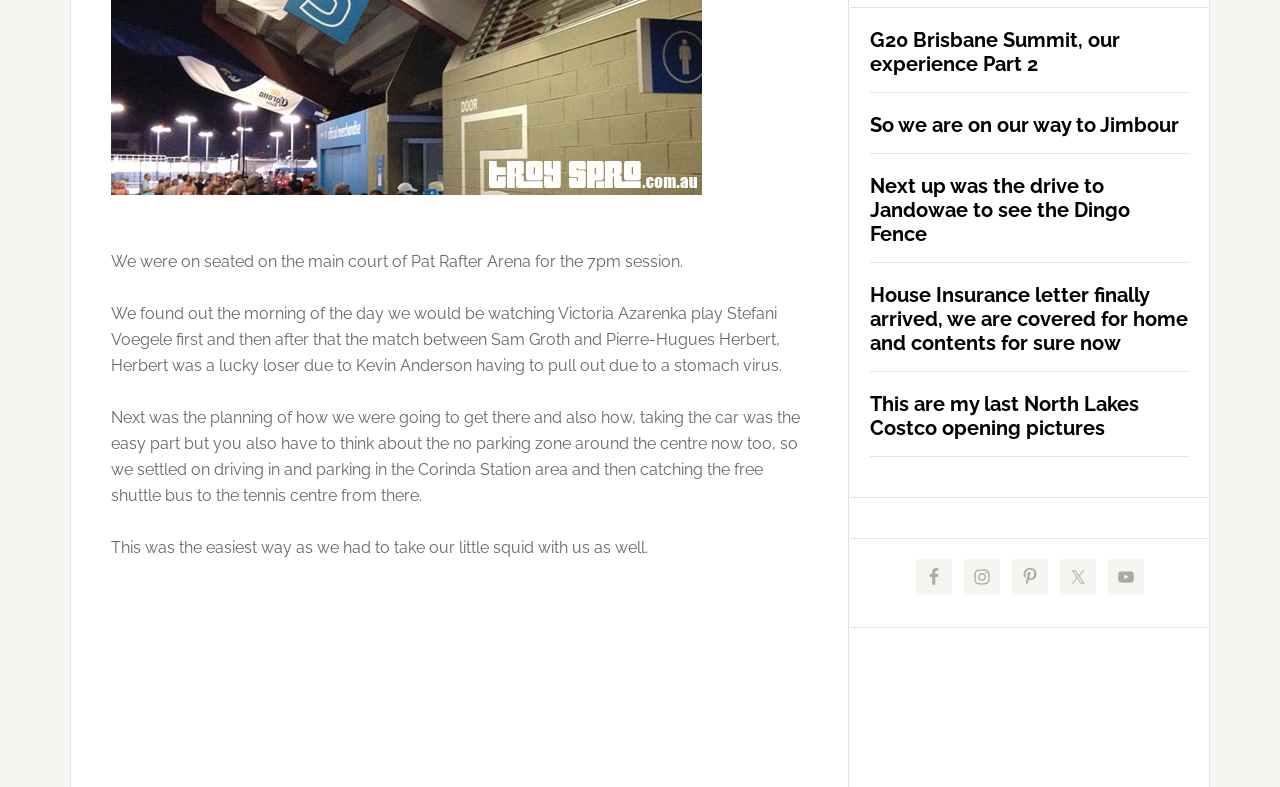Please find the bounding box coordinates of the element's region to be clicked to carry out this instruction: "Click on the link to read about the G20 Brisbane Summit experience".

[0.68, 0.036, 0.929, 0.097]